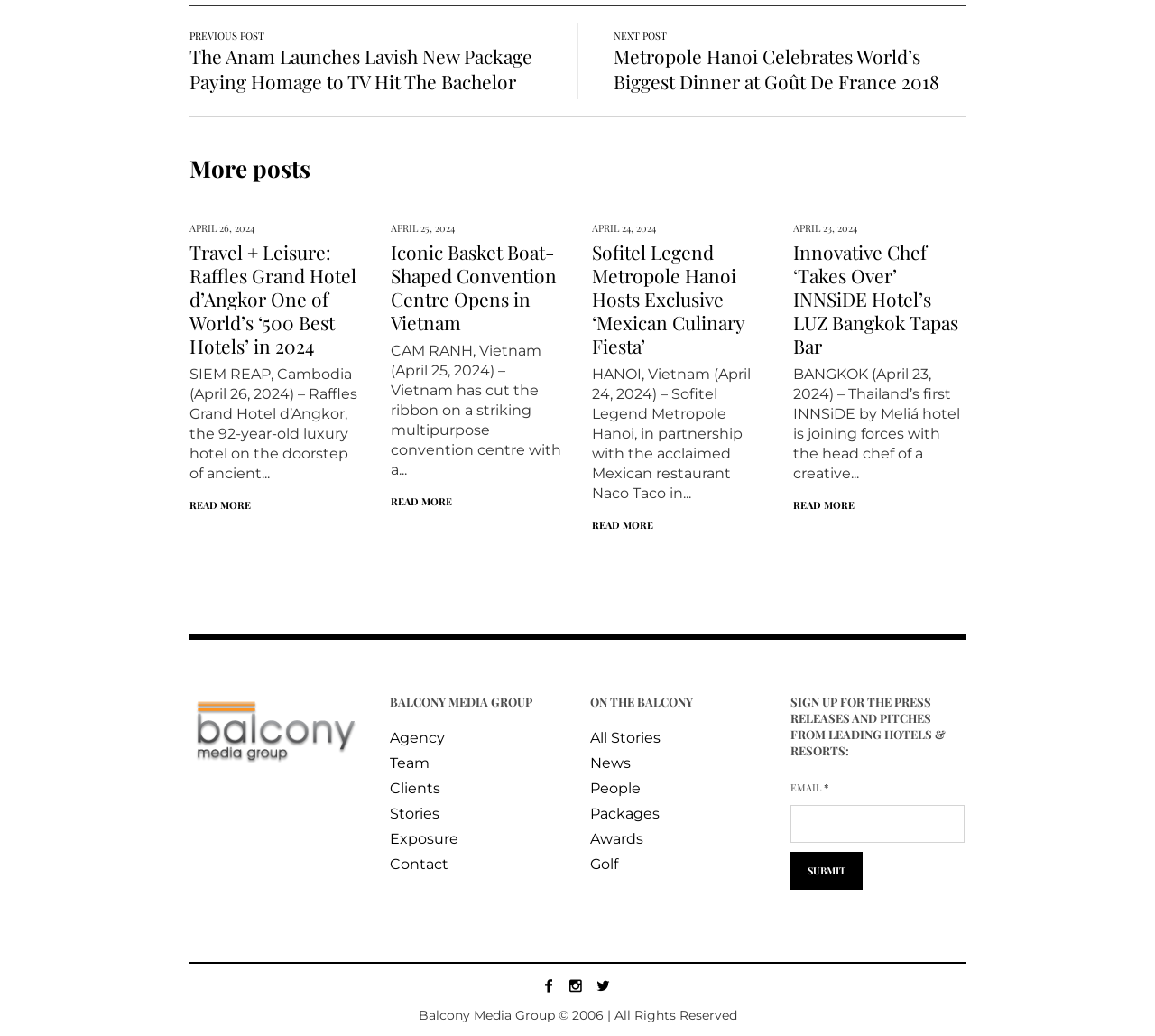Please indicate the bounding box coordinates of the element's region to be clicked to achieve the instruction: "Enter email address to sign up for press releases and pitches". Provide the coordinates as four float numbers between 0 and 1, i.e., [left, top, right, bottom].

[0.684, 0.777, 0.835, 0.814]